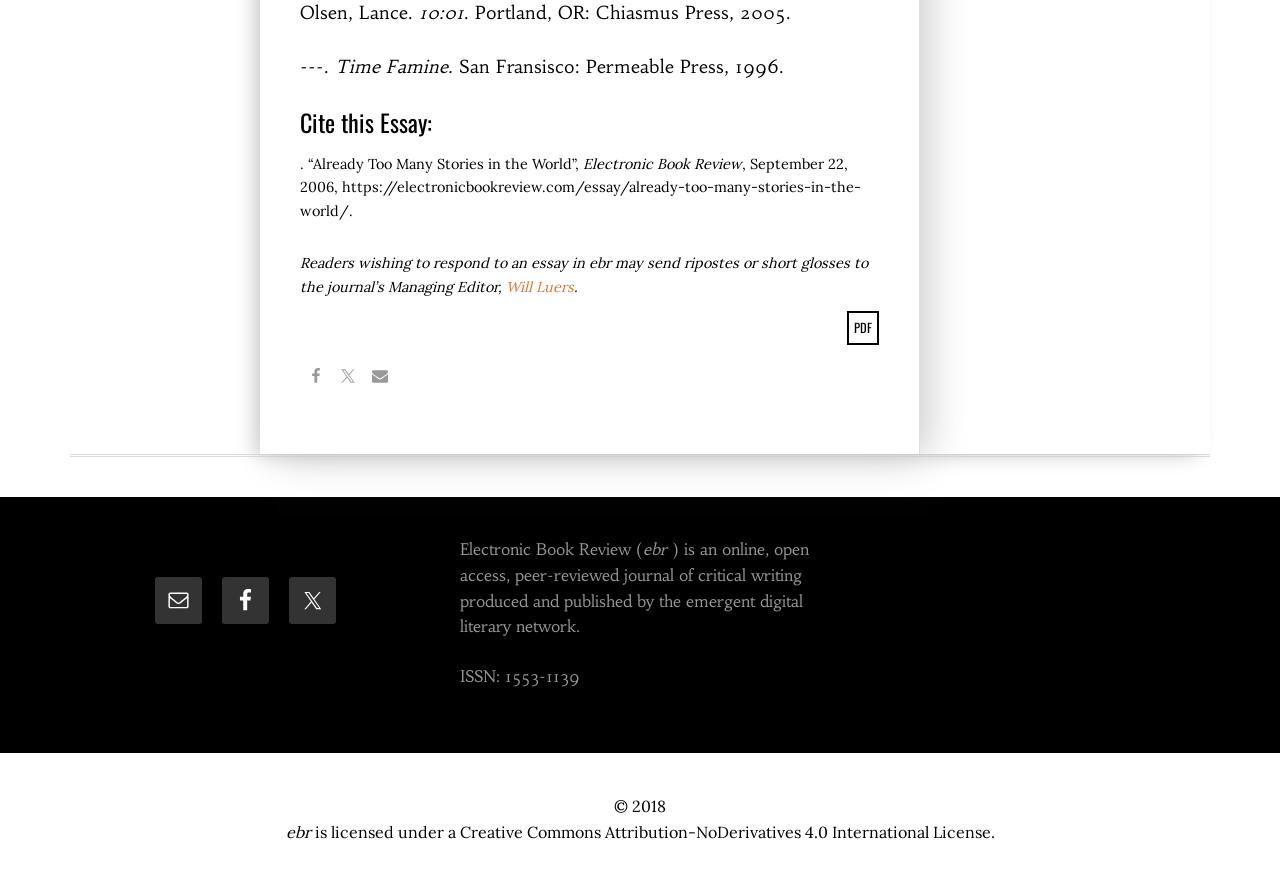Find the bounding box coordinates of the clickable area that will achieve the following instruction: "Click on the 'Email' link".

[0.121, 0.652, 0.157, 0.706]